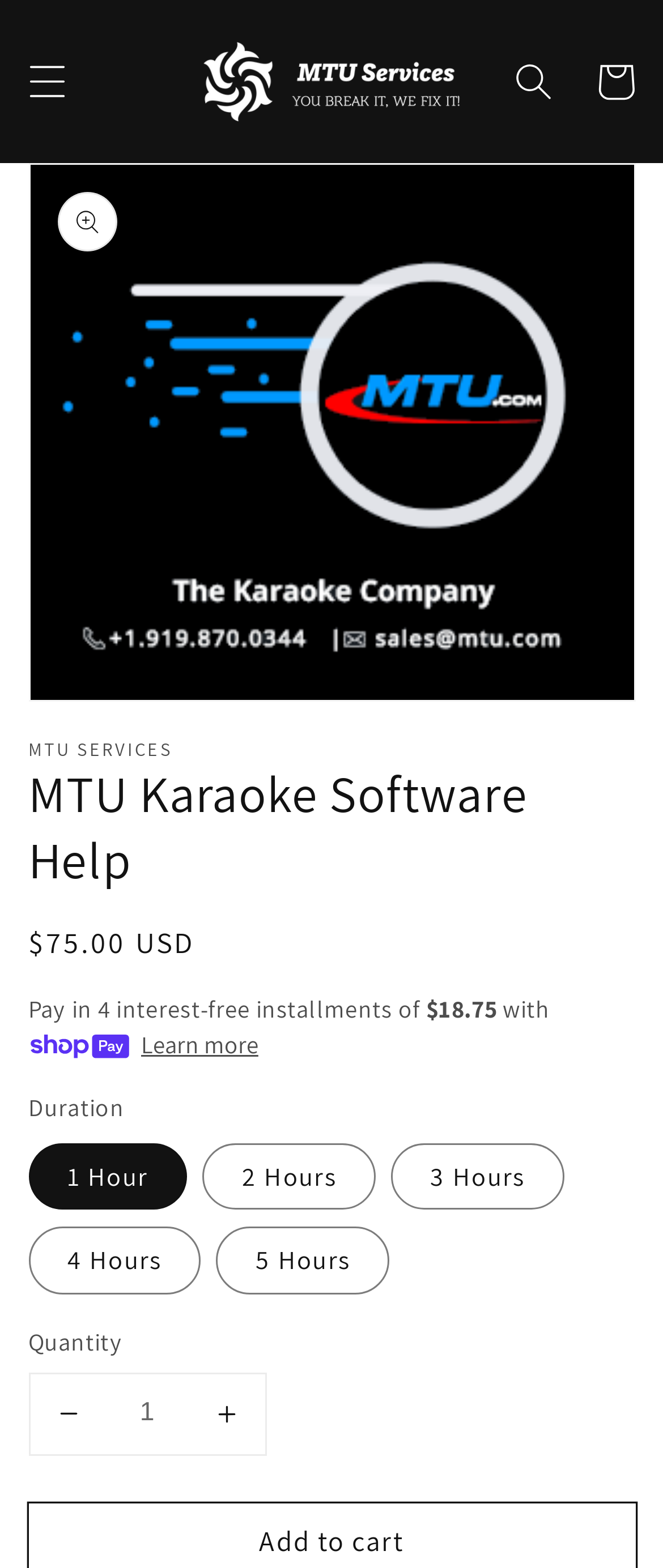Extract the bounding box coordinates of the UI element described by: "Learn more". The coordinates should include four float numbers ranging from 0 to 1, e.g., [left, top, right, bottom].

[0.213, 0.655, 0.39, 0.678]